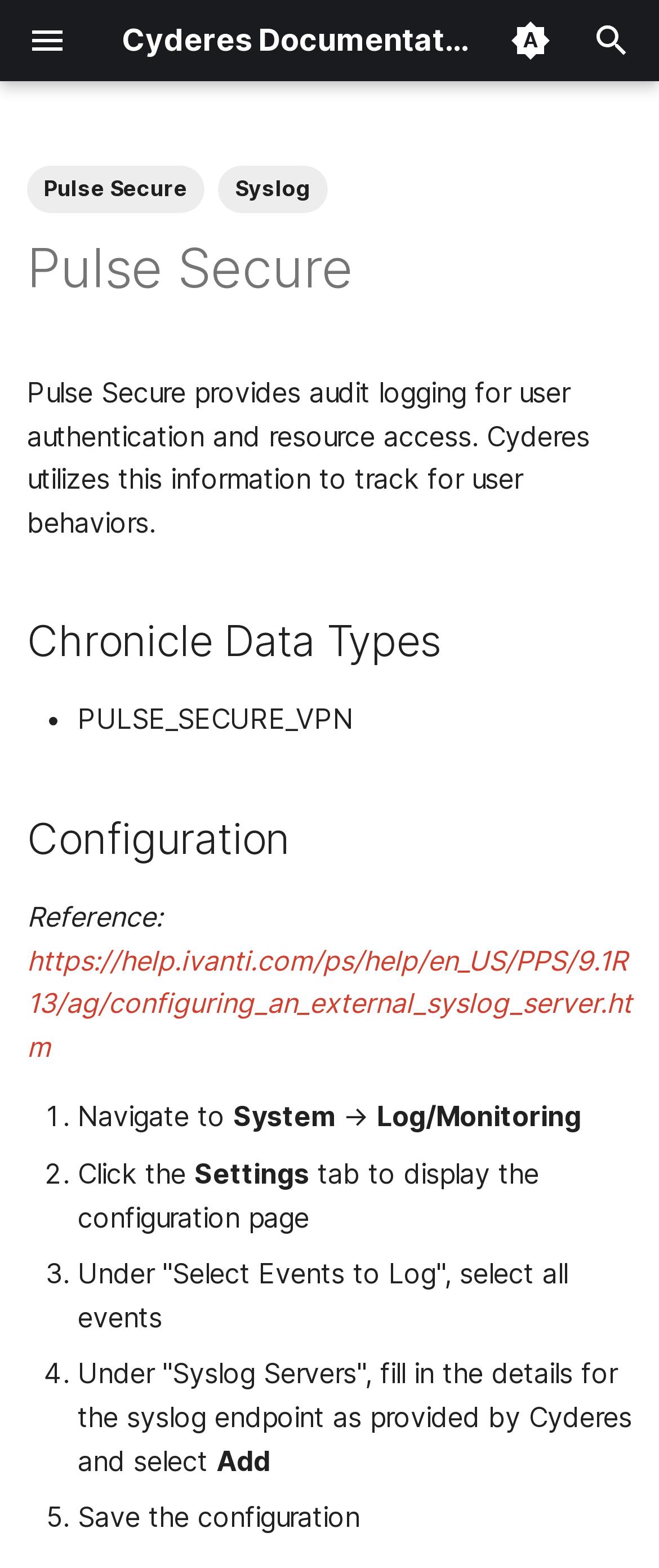Utilize the information from the image to answer the question in detail:
What is the name of the data type mentioned in the Chronicle Data Types section?

In the Chronicle Data Types section, there is a list item mentioning 'PULSE_SECURE_VPN' as a data type.